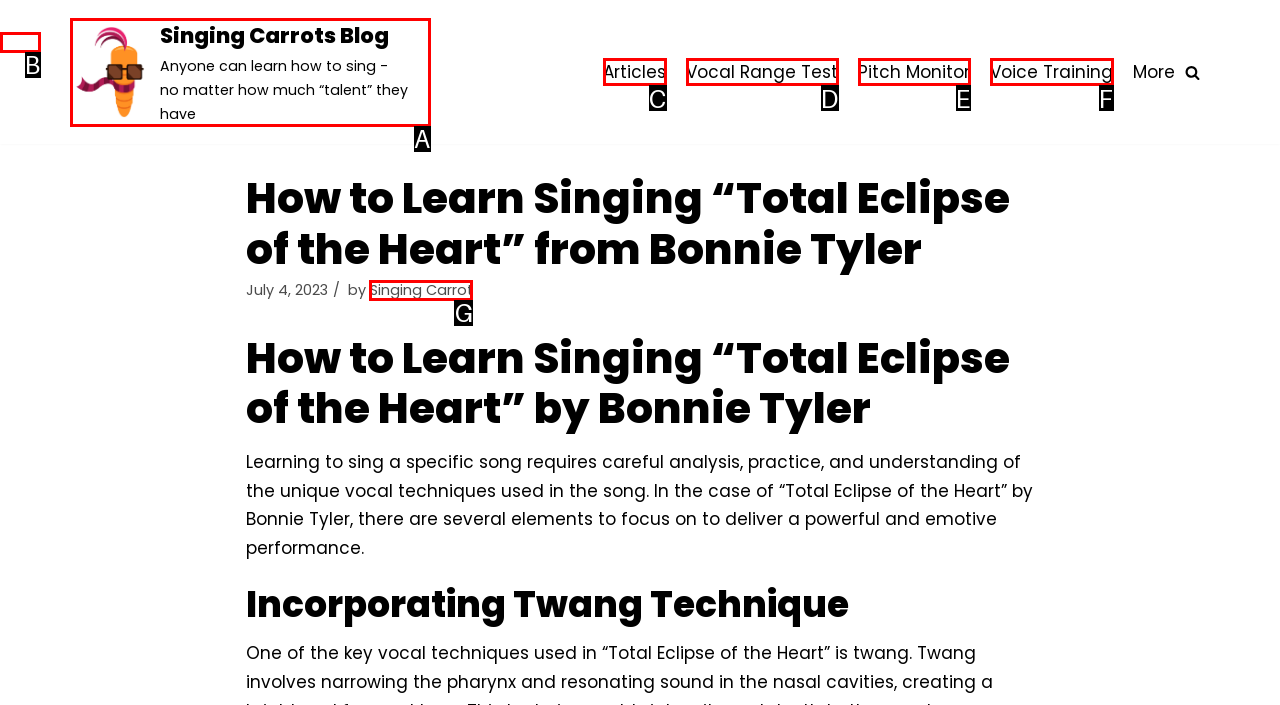Identify the UI element that best fits the description: Chinese Influence over Scientific Experts
Respond with the letter representing the correct option.

None